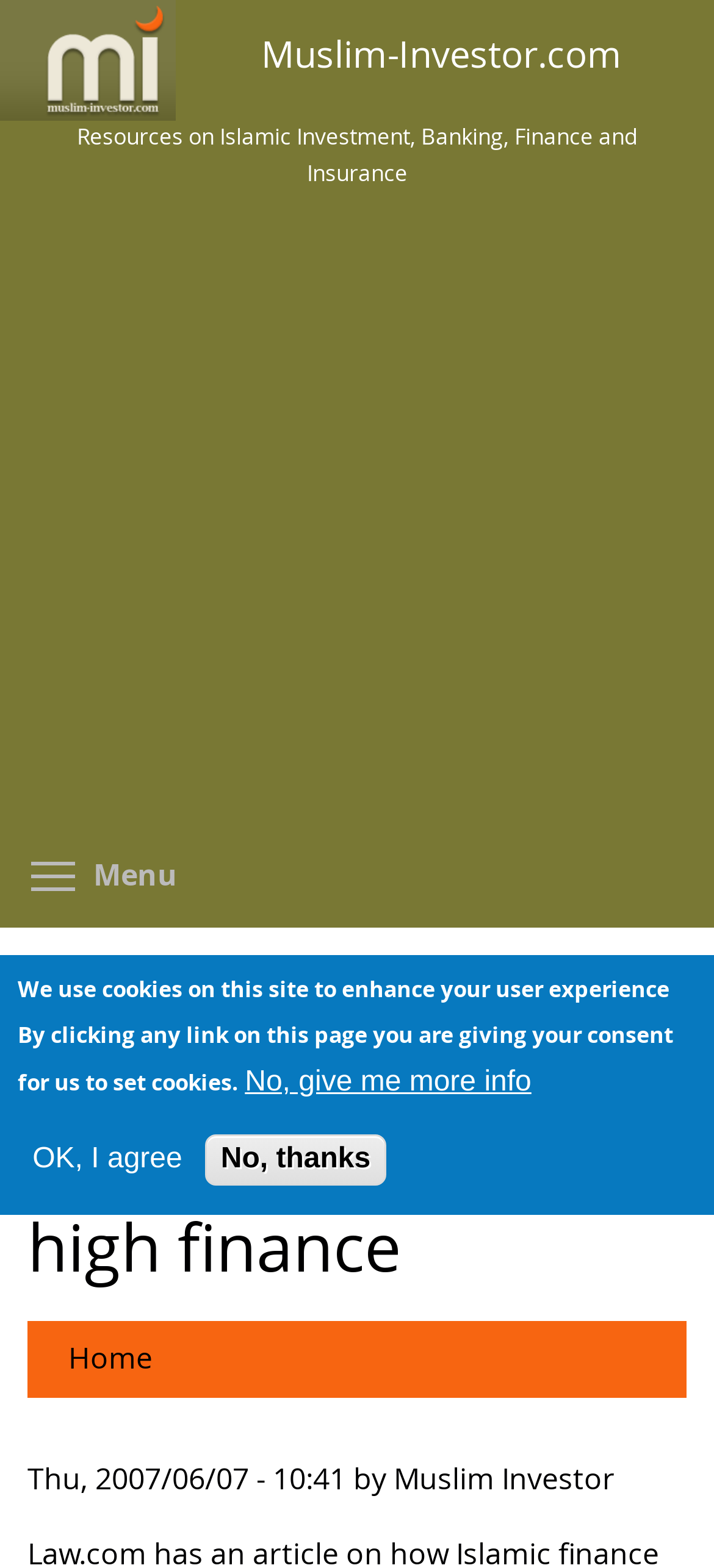Using the element description No, thanks, predict the bounding box coordinates for the UI element. Provide the coordinates in (top-left x, top-left y, bottom-right x, bottom-right y) format with values ranging from 0 to 1.

[0.286, 0.723, 0.542, 0.756]